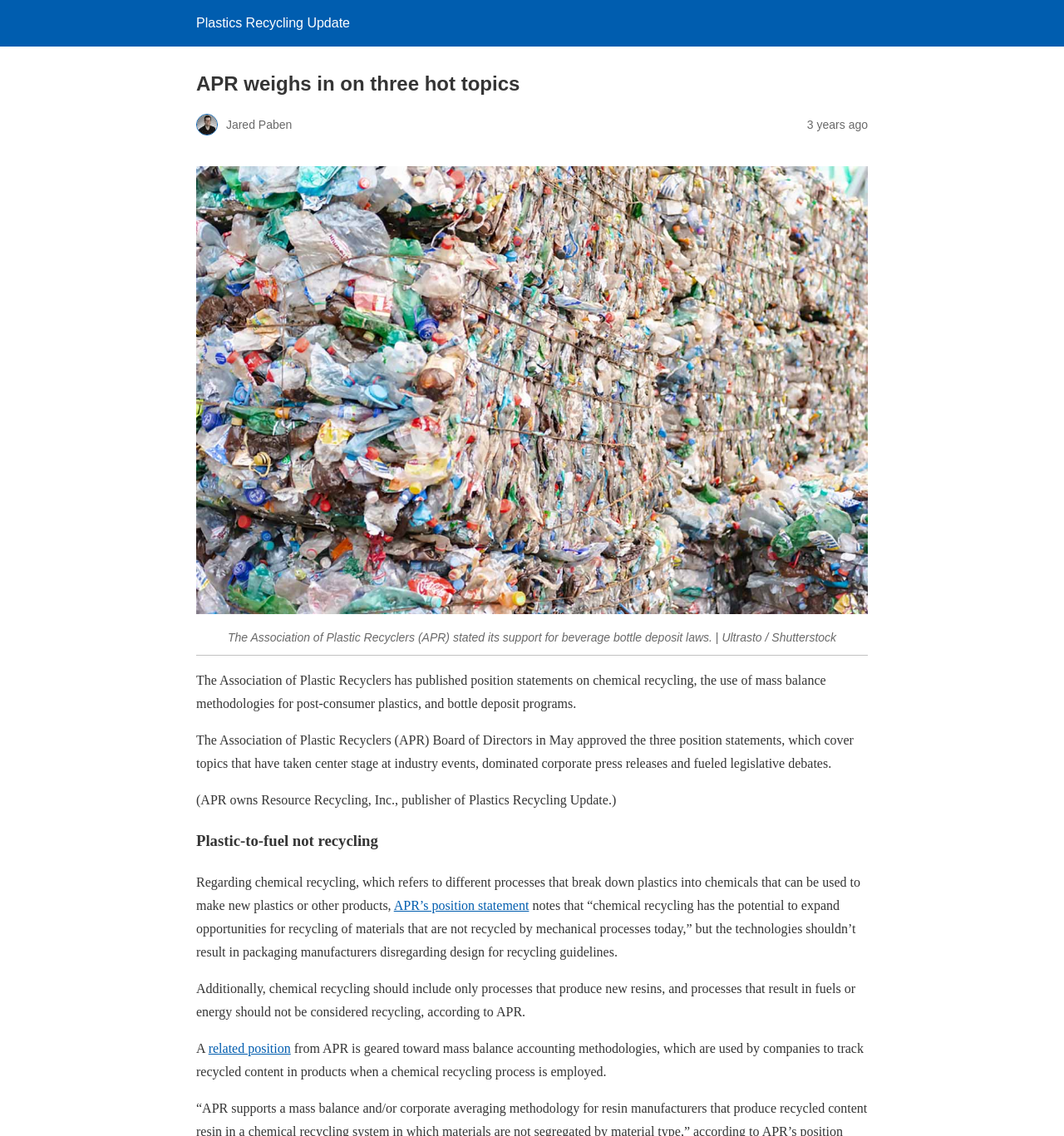What is the topic of the position statement approved by APR Board of Directors?
Based on the screenshot, answer the question with a single word or phrase.

chemical recycling